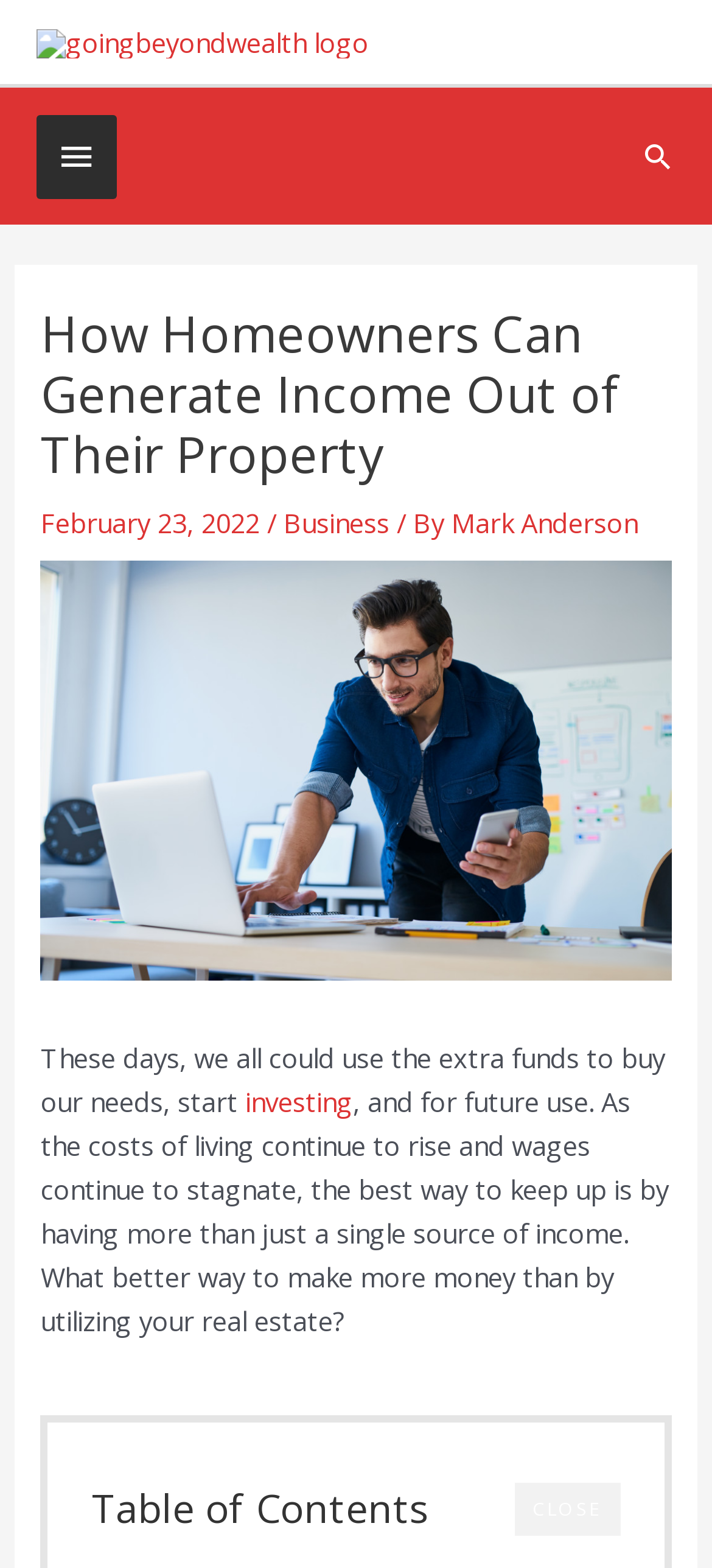Determine the main text heading of the webpage and provide its content.

How Homeowners Can Generate Income Out of Their Property